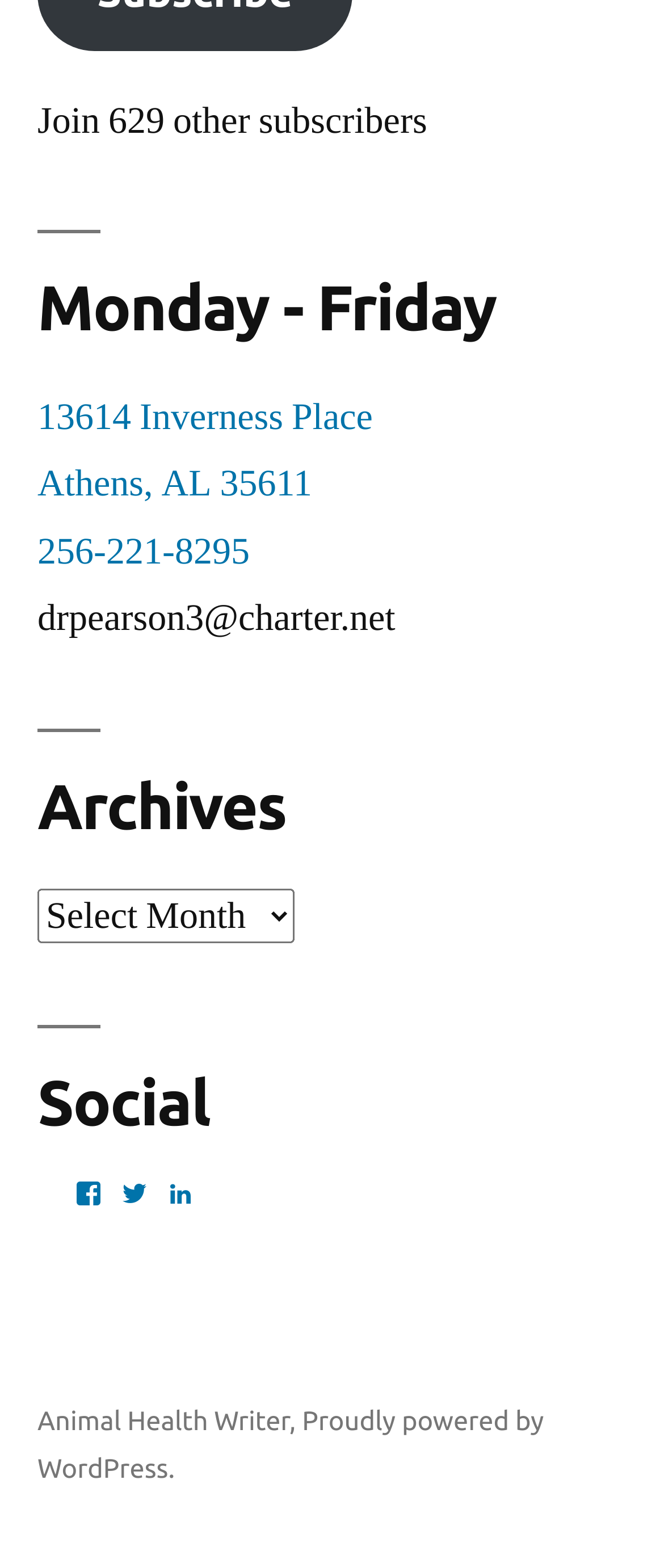Determine the bounding box coordinates for the area that needs to be clicked to fulfill this task: "Check location". The coordinates must be given as four float numbers between 0 and 1, i.e., [left, top, right, bottom].

[0.056, 0.25, 0.561, 0.324]